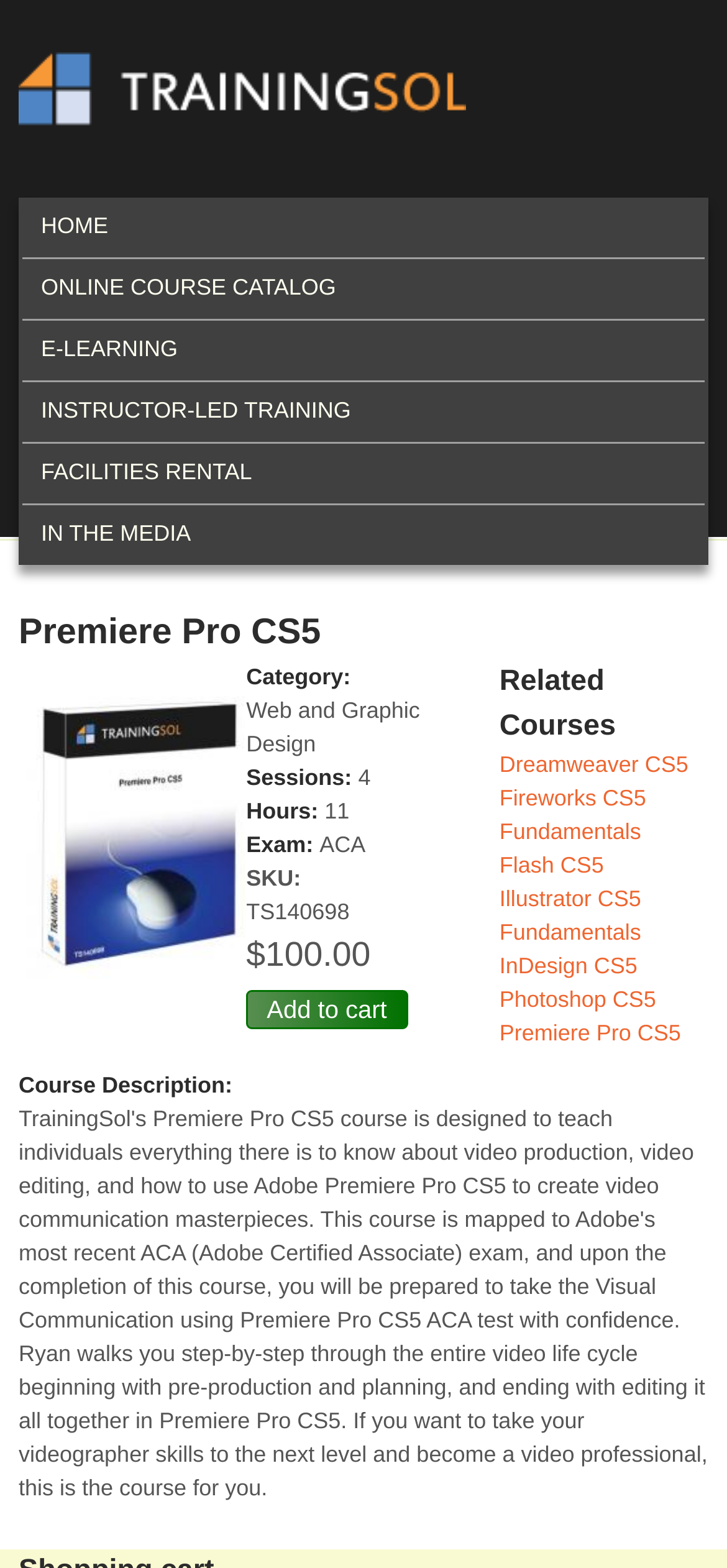Produce an elaborate caption capturing the essence of the webpage.

The webpage is about Premiere Pro CS5 training on TrainingSol.com. At the top left, there is a link to skip to the main content. Next to it, there is a logo of TrainingSol.com, which is an image with a link to the website. Below the logo, there is a main menu with links to HOME, ONLINE COURSE CATALOG, E-LEARNING, INSTRUCTOR-LED TRAINING, FACILITIES RENTAL, and IN THE MEDIA.

Below the main menu, there is a heading that says "Premiere Pro CS5". To the right of the heading, there is an image related to Premiere Pro CS5. Below the image, there are details about the course, including its category, number of sessions, hours, exam, and SKU. The category is Web and Graphic Design, it has 4 sessions, 11 hours, and the exam is ACA. The SKU is TS140698, and the price is $100.00. There is an "Add to cart" button next to the price.

On the right side of the page, there is a section for related courses, with links to Dreamweaver CS5, Fireworks CS5 Fundamentals, Flash CS5, Illustrator CS5 Fundamentals, InDesign CS5, Photoshop CS5, and Premiere Pro CS5. Below the related courses section, there is a course description.